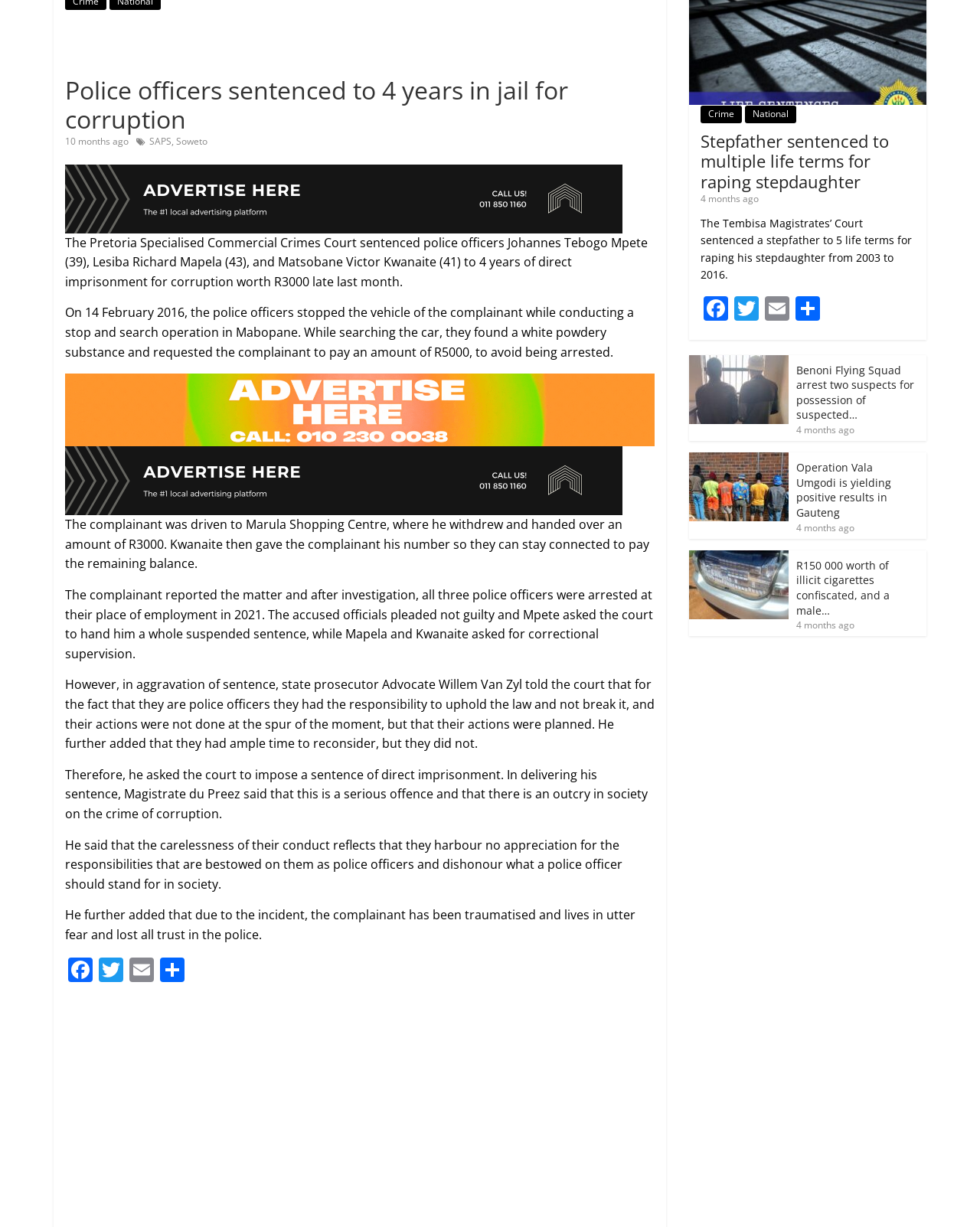Determine the bounding box for the UI element as described: "aria-label="Modern Real Estate Leaderboard"". The coordinates should be represented as four float numbers between 0 and 1, formatted as [left, top, right, bottom].

[0.066, 0.134, 0.635, 0.148]